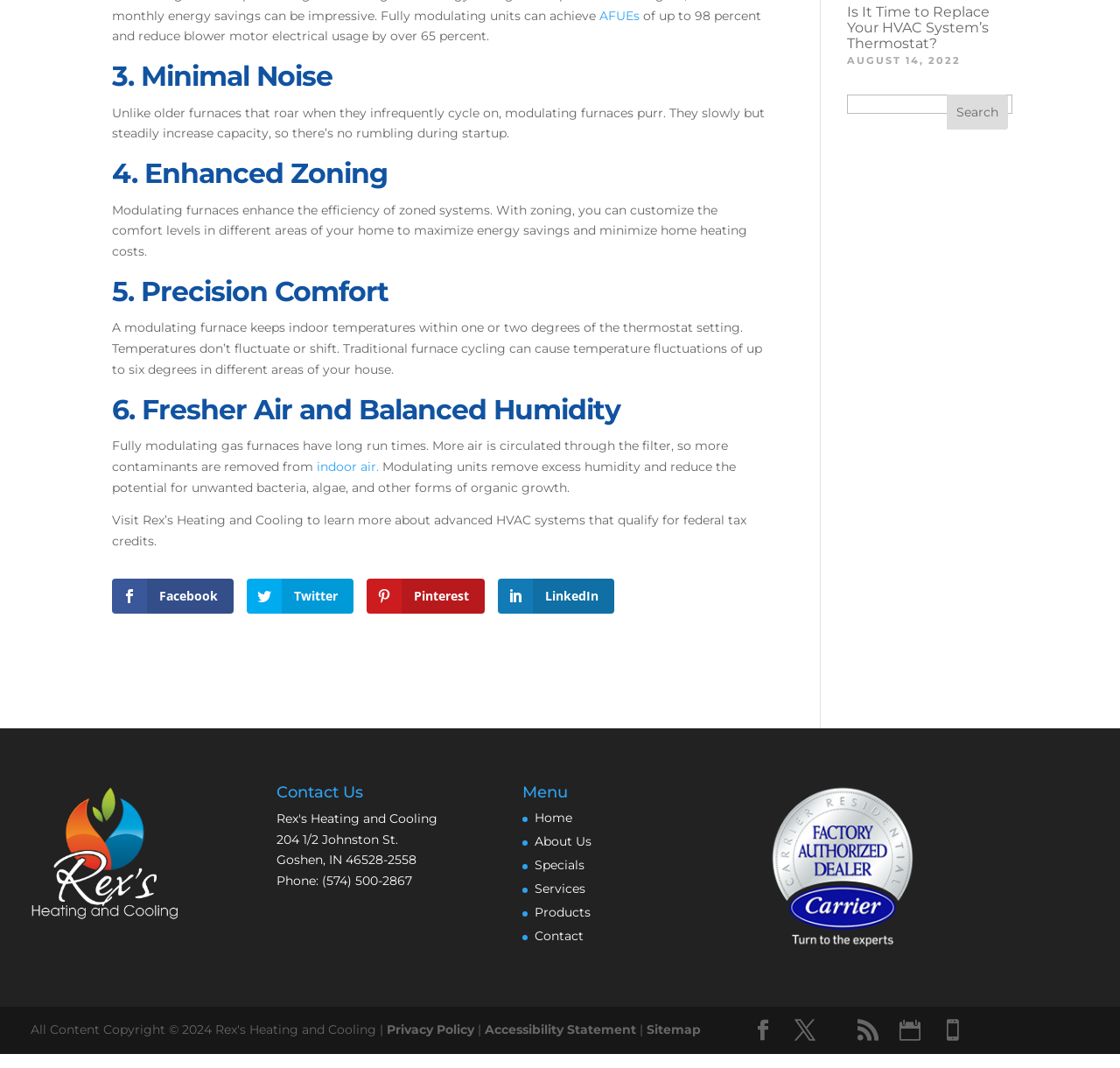Locate the bounding box coordinates of the area you need to click to fulfill this instruction: 'Click to call us now!'. The coordinates must be in the form of four float numbers ranging from 0 to 1: [left, top, right, bottom].

[0.954, 0.969, 0.972, 0.988]